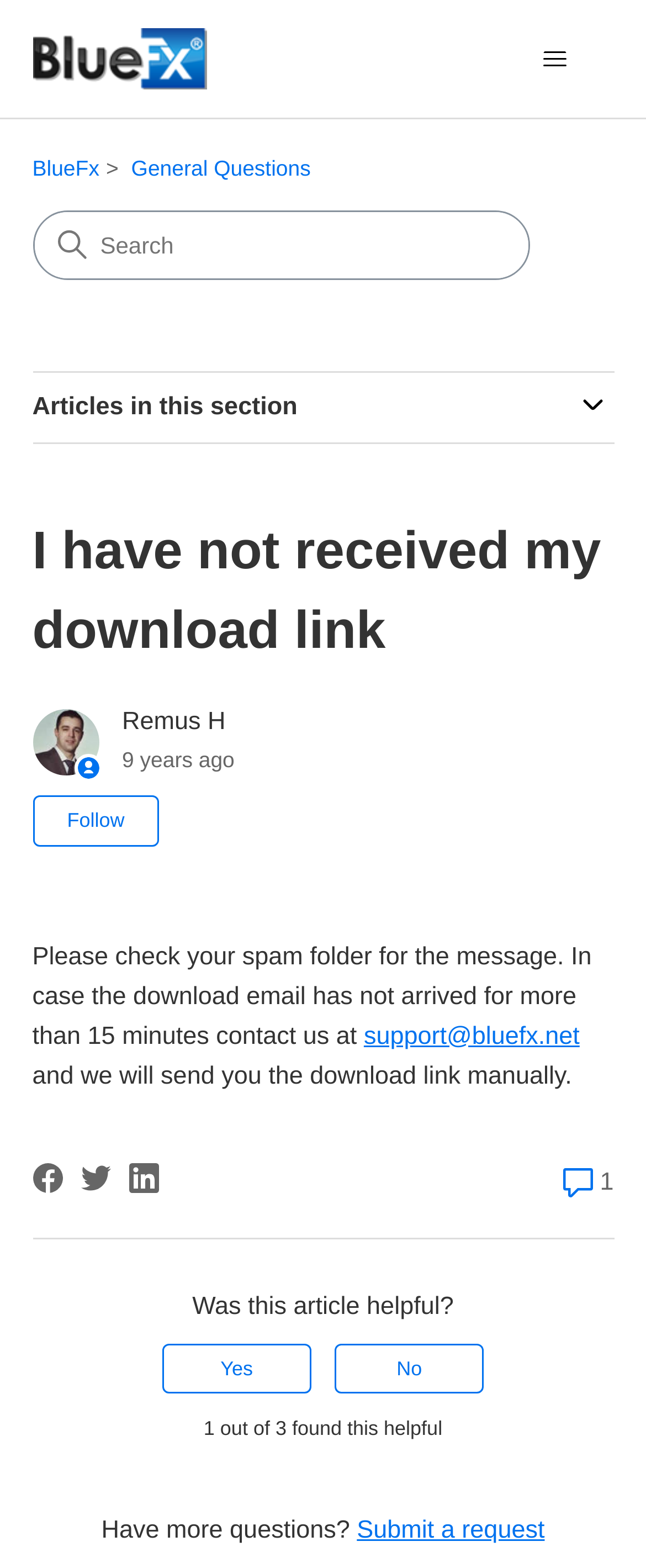Please identify the bounding box coordinates of the element that needs to be clicked to execute the following command: "Go to BlueFx home page". Provide the bounding box using four float numbers between 0 and 1, formatted as [left, top, right, bottom].

[0.05, 0.018, 0.321, 0.057]